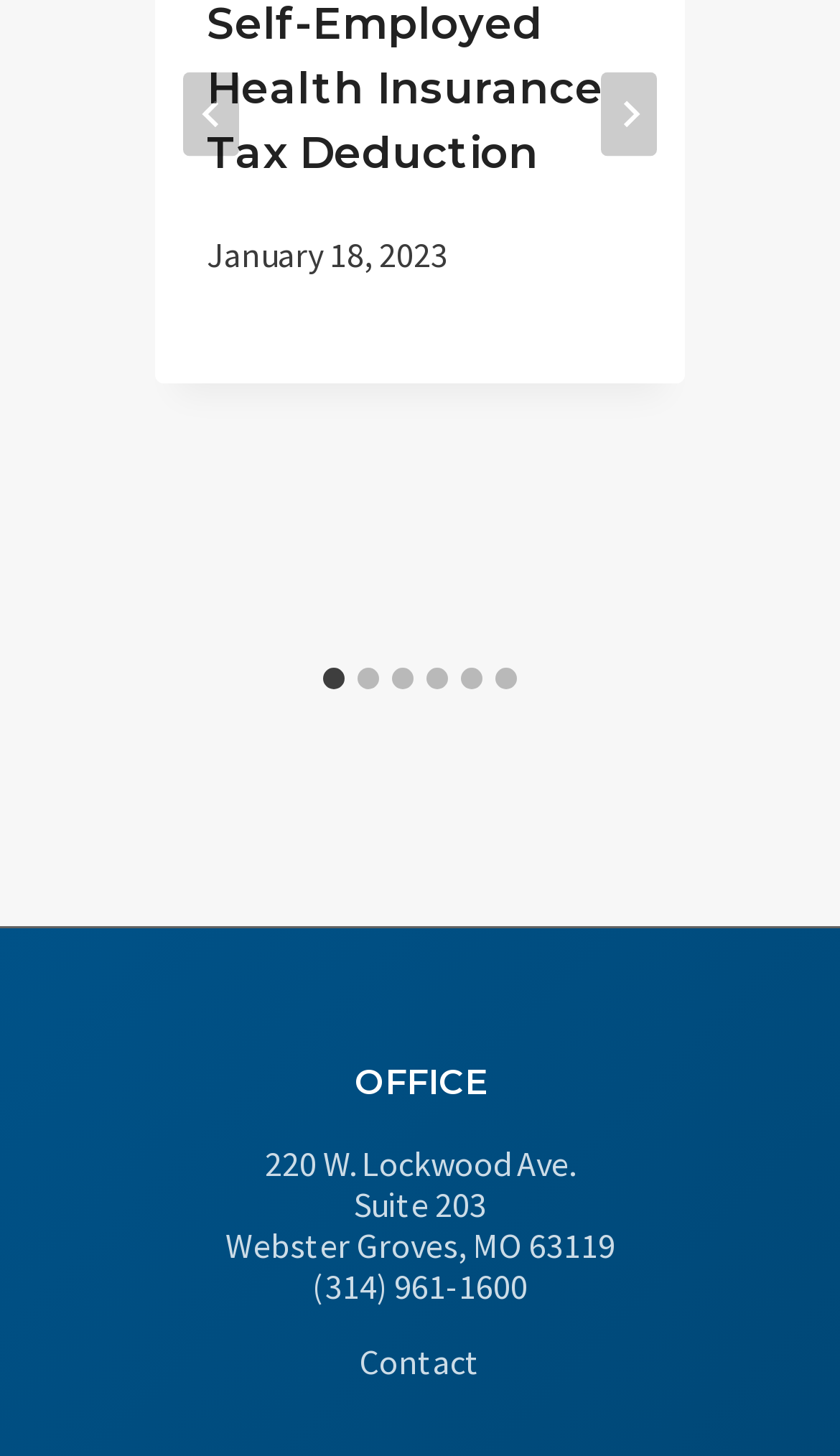Identify the bounding box coordinates of the section to be clicked to complete the task described by the following instruction: "Go to the last slide". The coordinates should be four float numbers between 0 and 1, formatted as [left, top, right, bottom].

[0.218, 0.049, 0.285, 0.107]